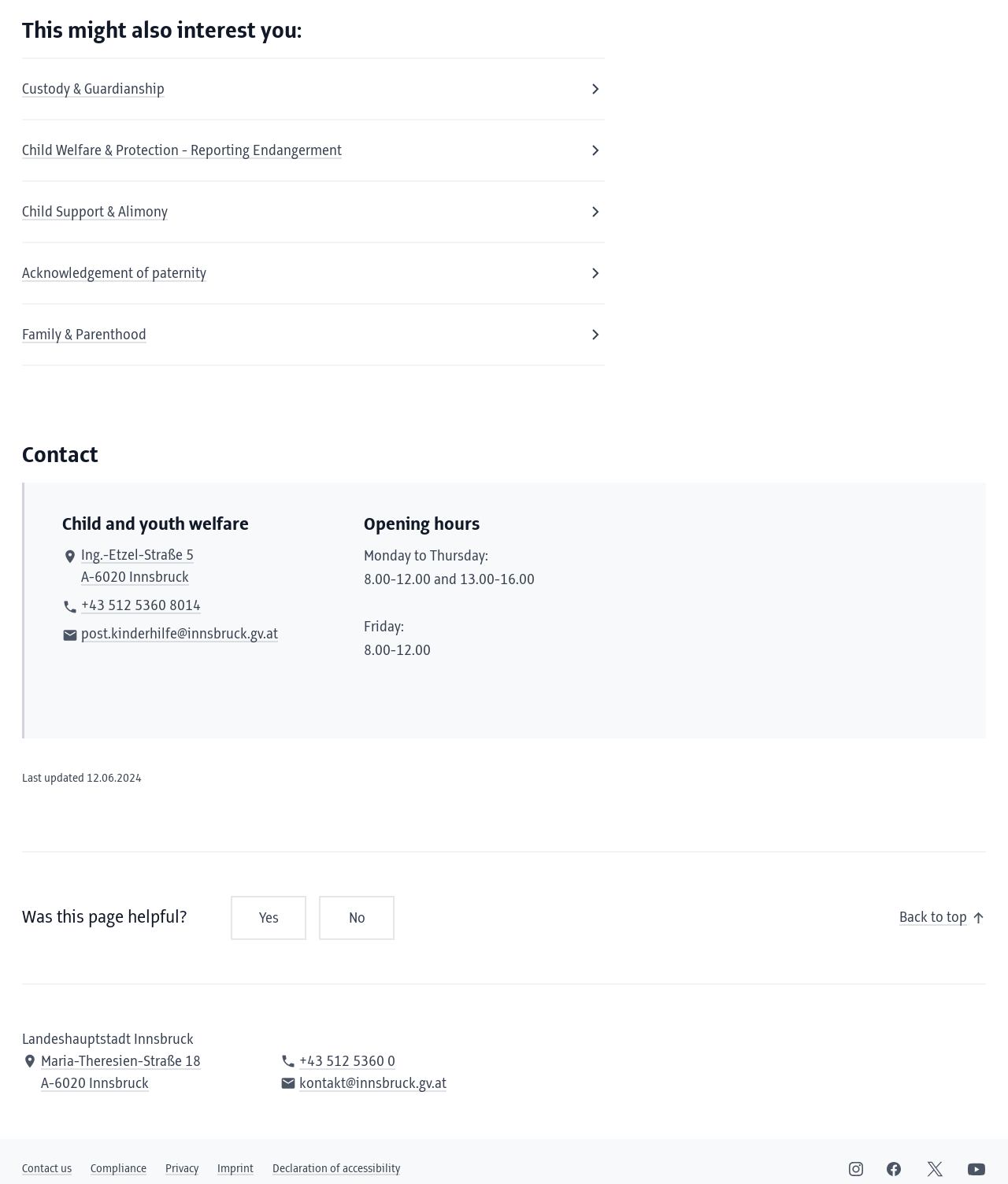Locate the bounding box coordinates of the UI element described by: "clicking HERE.". The bounding box coordinates should consist of four float numbers between 0 and 1, i.e., [left, top, right, bottom].

None